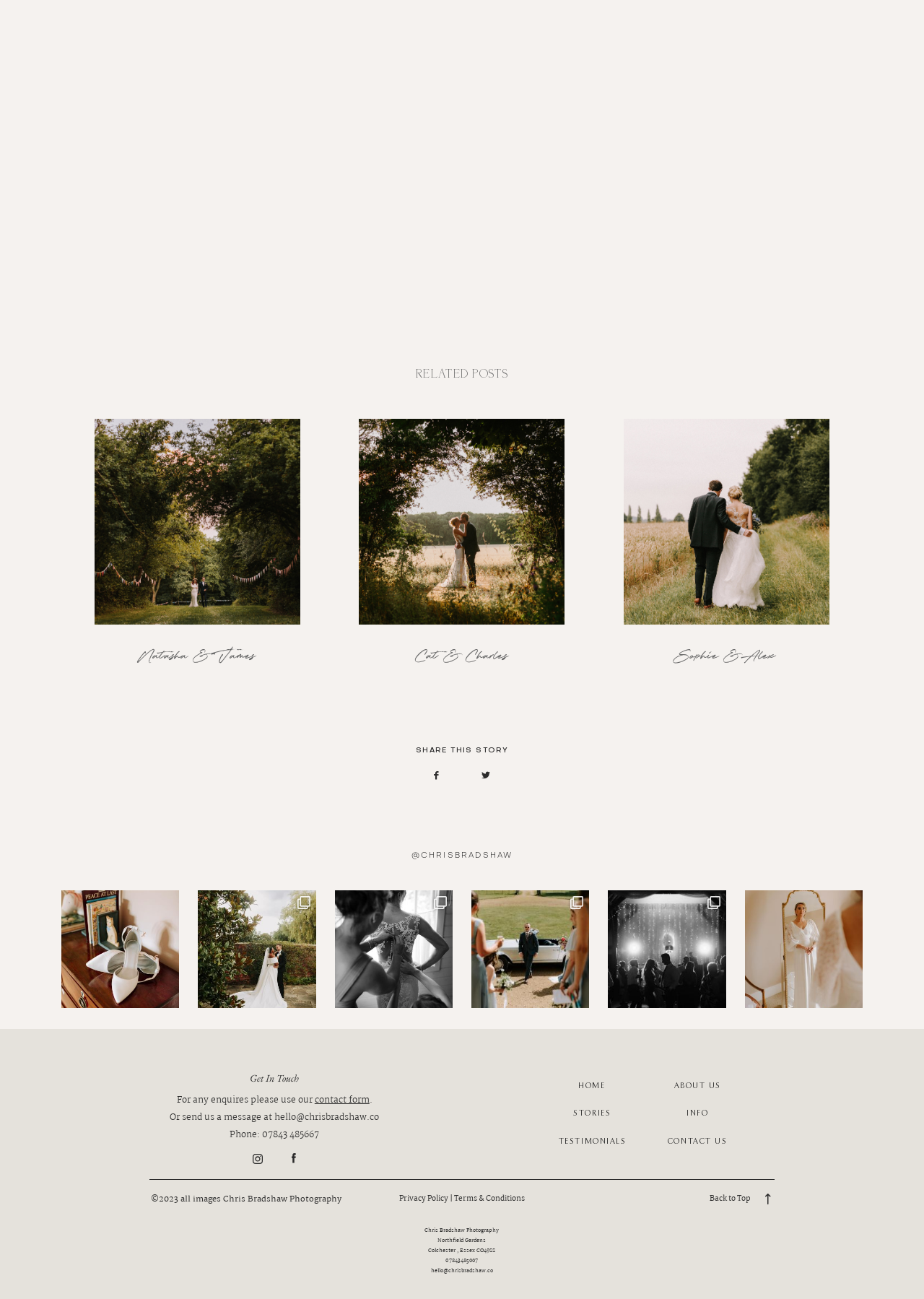Provide the bounding box coordinates of the area you need to click to execute the following instruction: "Click the link to go back to ose fantasy index".

None